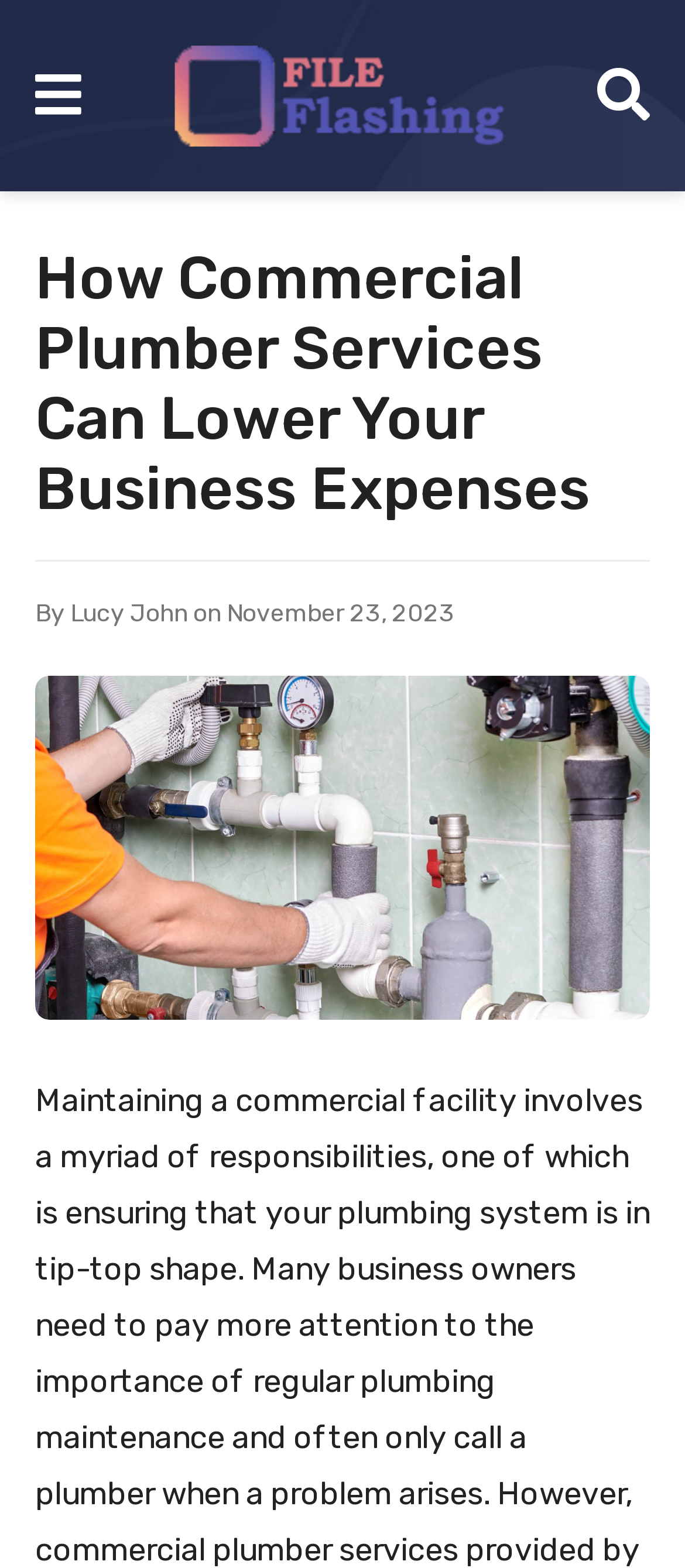Using the image as a reference, answer the following question in as much detail as possible:
What is the topic of the article?

The topic of the article can be inferred from the title 'How Commercial Plumber Services Can Lower Your Business Expenses', which suggests that the article is about the benefits of commercial plumber services.